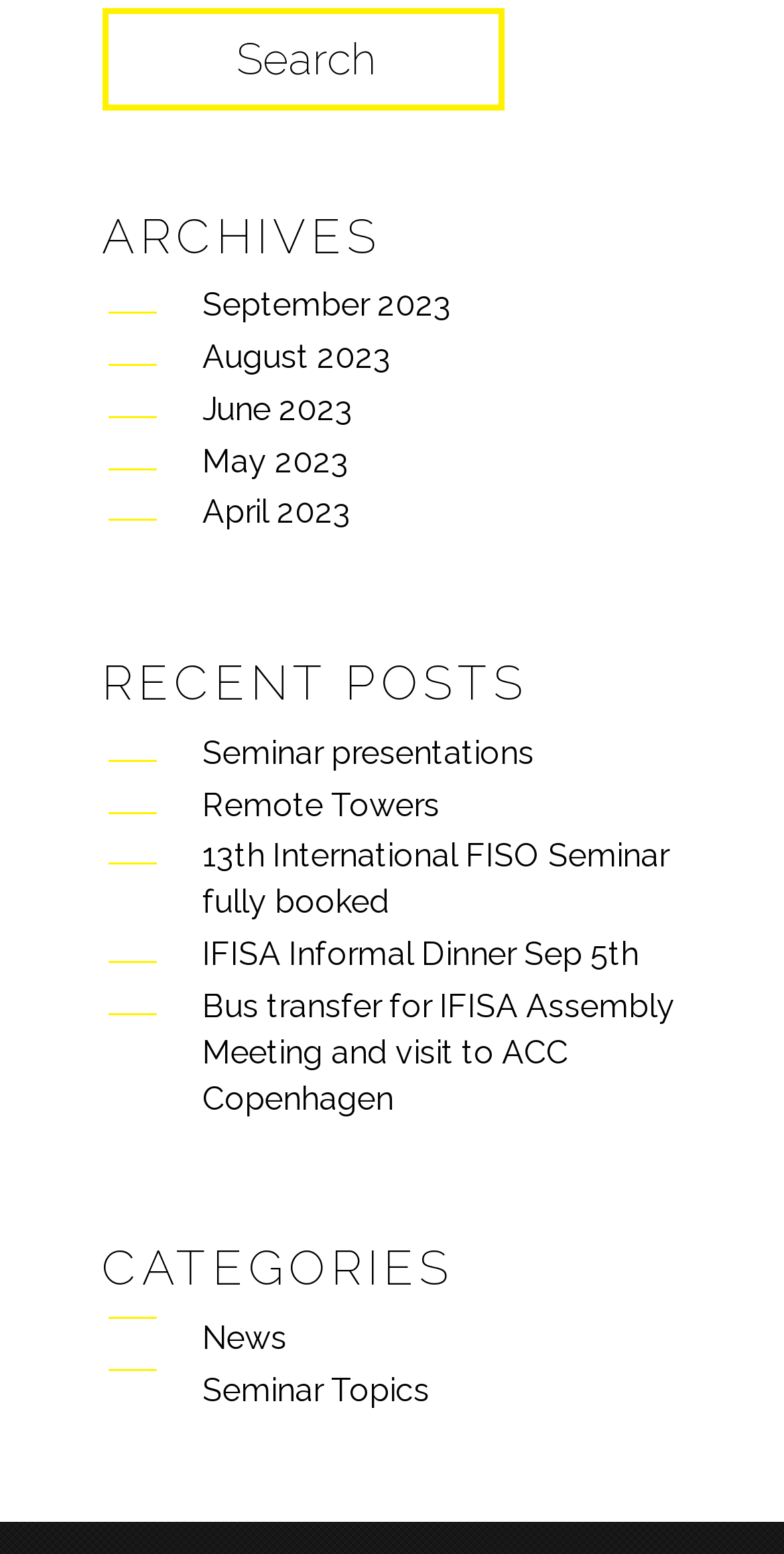Answer the question using only a single word or phrase: 
What is the latest month in the archives?

September 2023